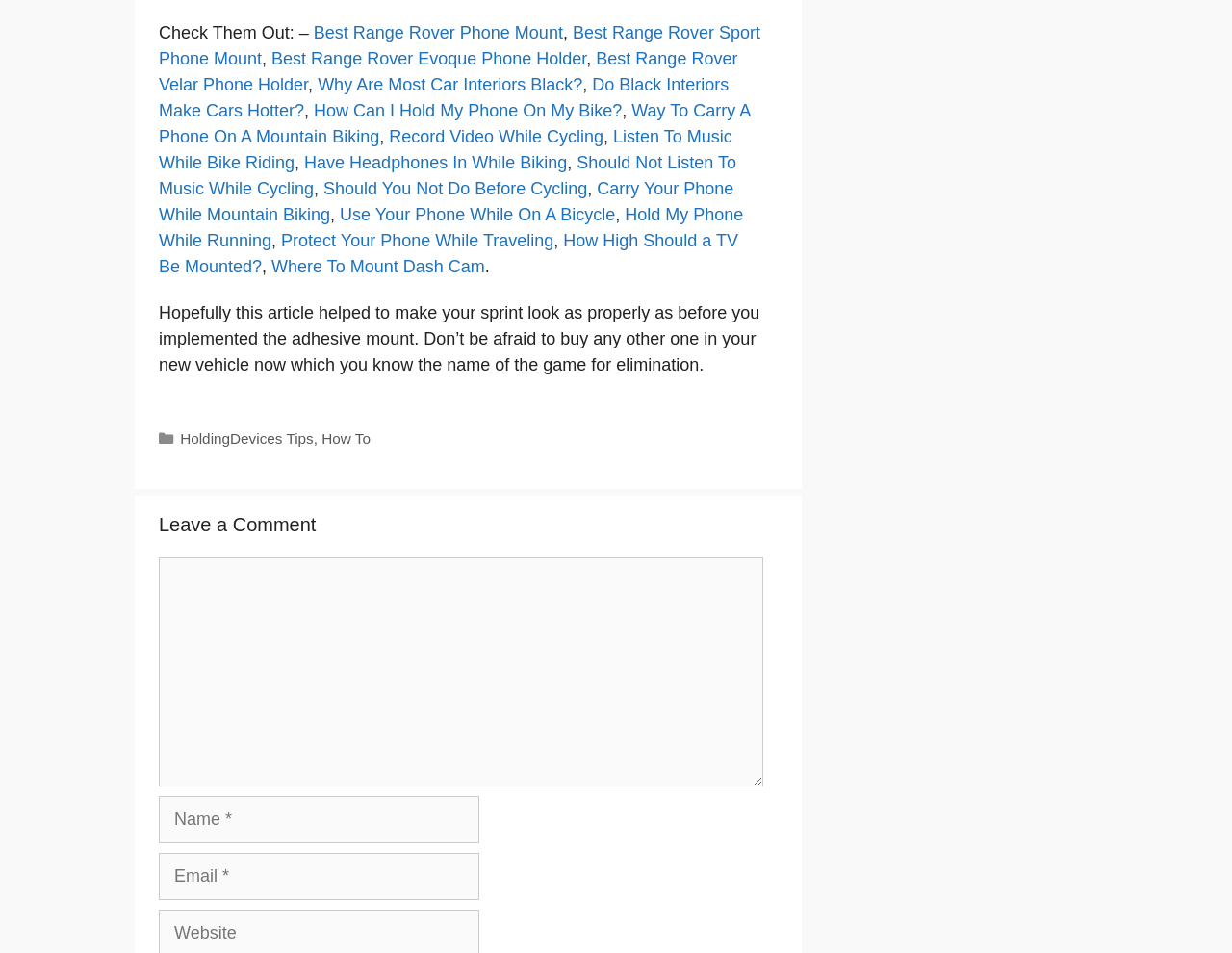Find the bounding box of the web element that fits this description: "Have Headphones In While Biking".

[0.247, 0.16, 0.46, 0.18]